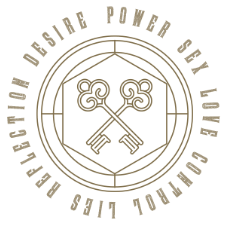Please give a short response to the question using one word or a phrase:
How many words surround the keys?

Six